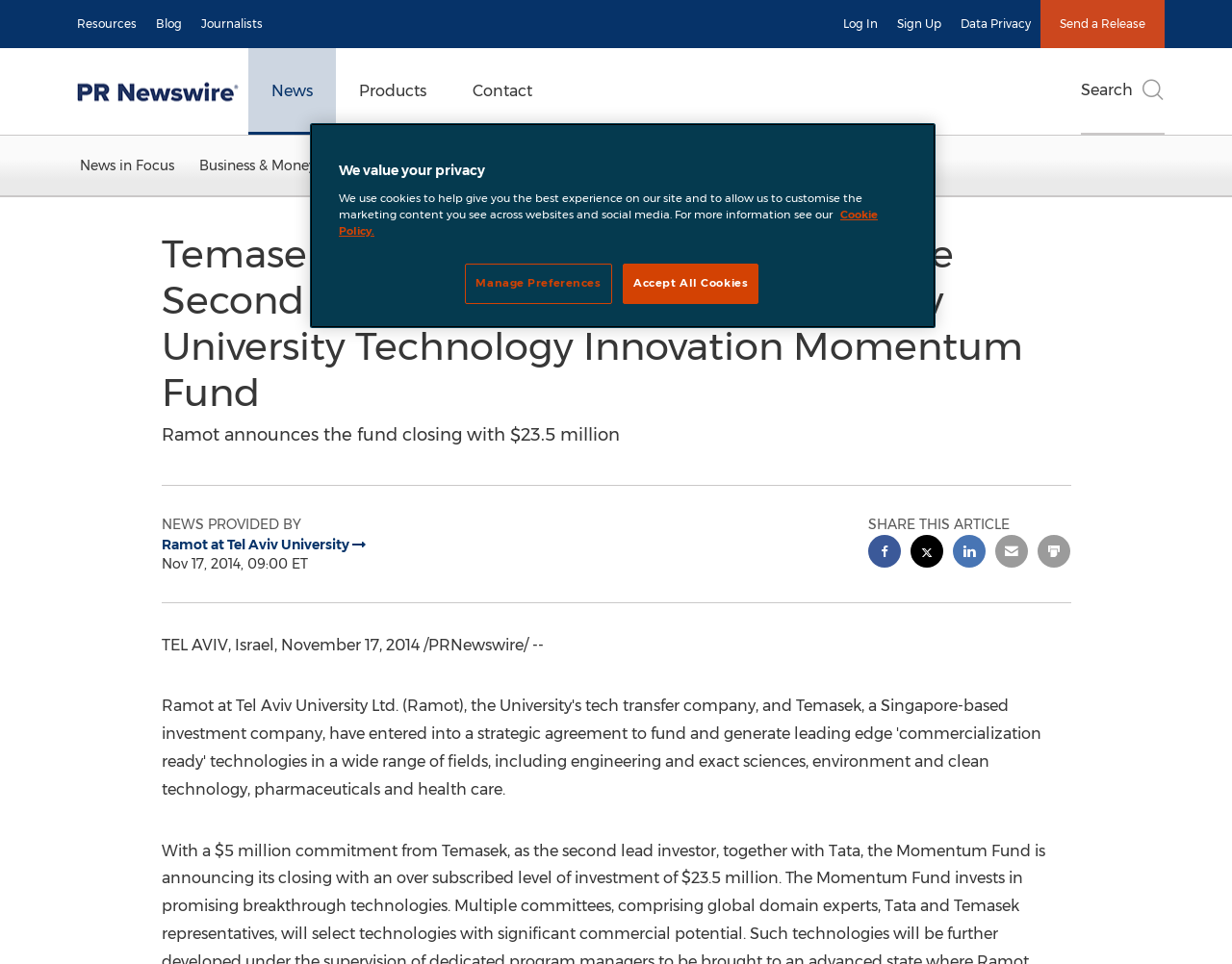Please identify the bounding box coordinates of the clickable area that will fulfill the following instruction: "Read the blog". The coordinates should be in the format of four float numbers between 0 and 1, i.e., [left, top, right, bottom].

[0.119, 0.0, 0.155, 0.05]